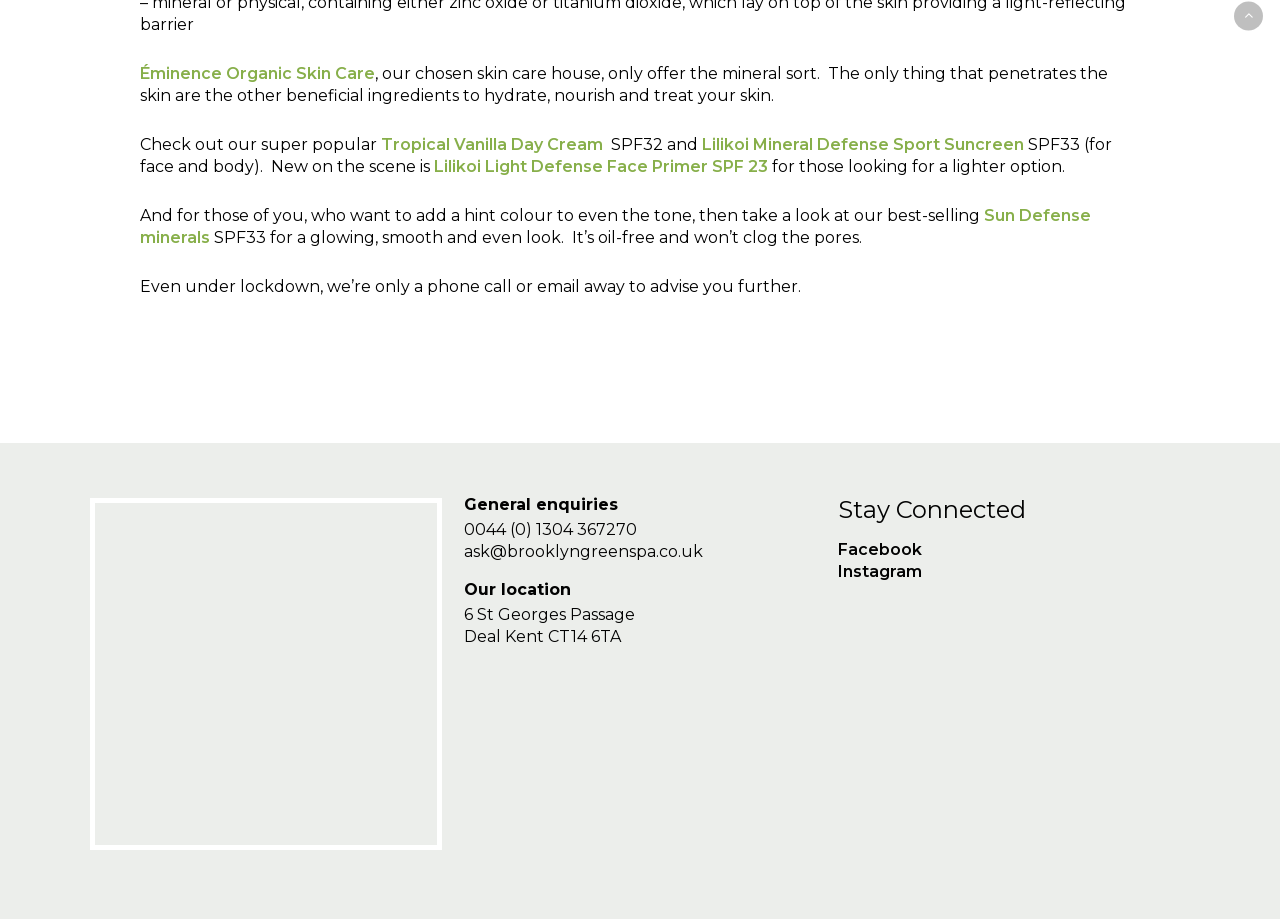Review the image closely and give a comprehensive answer to the question: What is the name of the skin care house?

The name of the skin care house is mentioned in the first link element on the webpage, which is 'Éminence Organic Skin Care'.